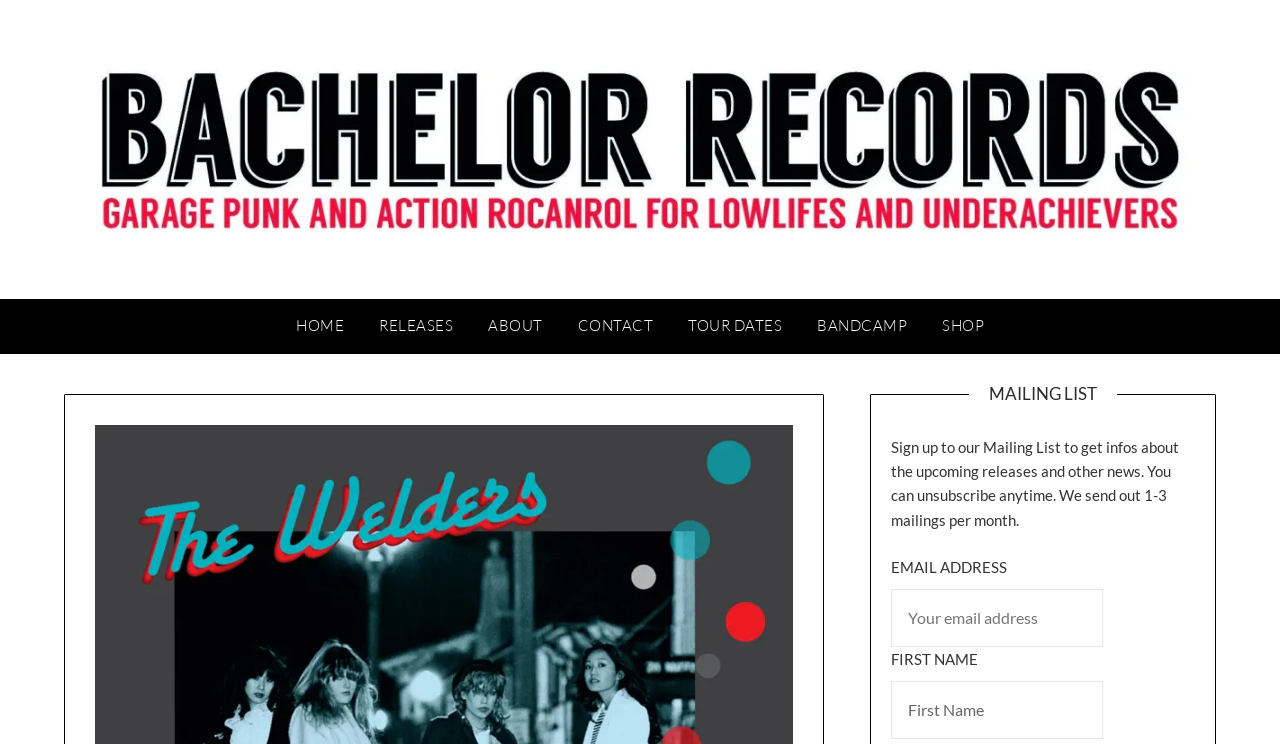How many links are in the navigation menu?
Kindly offer a detailed explanation using the data available in the image.

The navigation menu is located at the top of the webpage and contains links to 'HOME', 'RELEASES', 'ABOUT', 'CONTACT', 'TOUR DATES', and 'BANDCAMP', which totals 6 links.